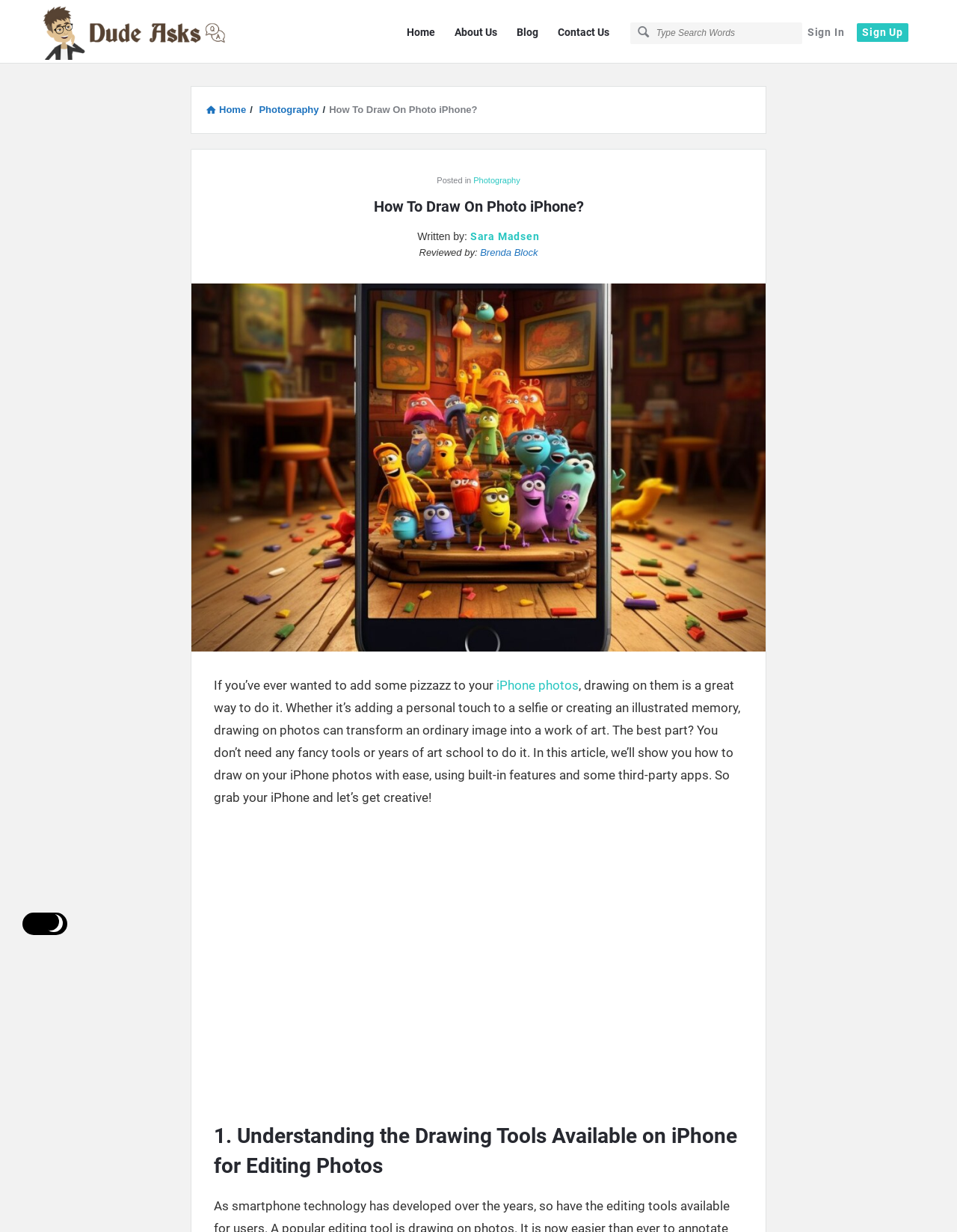Identify the bounding box coordinates of the region that should be clicked to execute the following instruction: "Read the article about 'Photography'".

[0.271, 0.084, 0.333, 0.094]